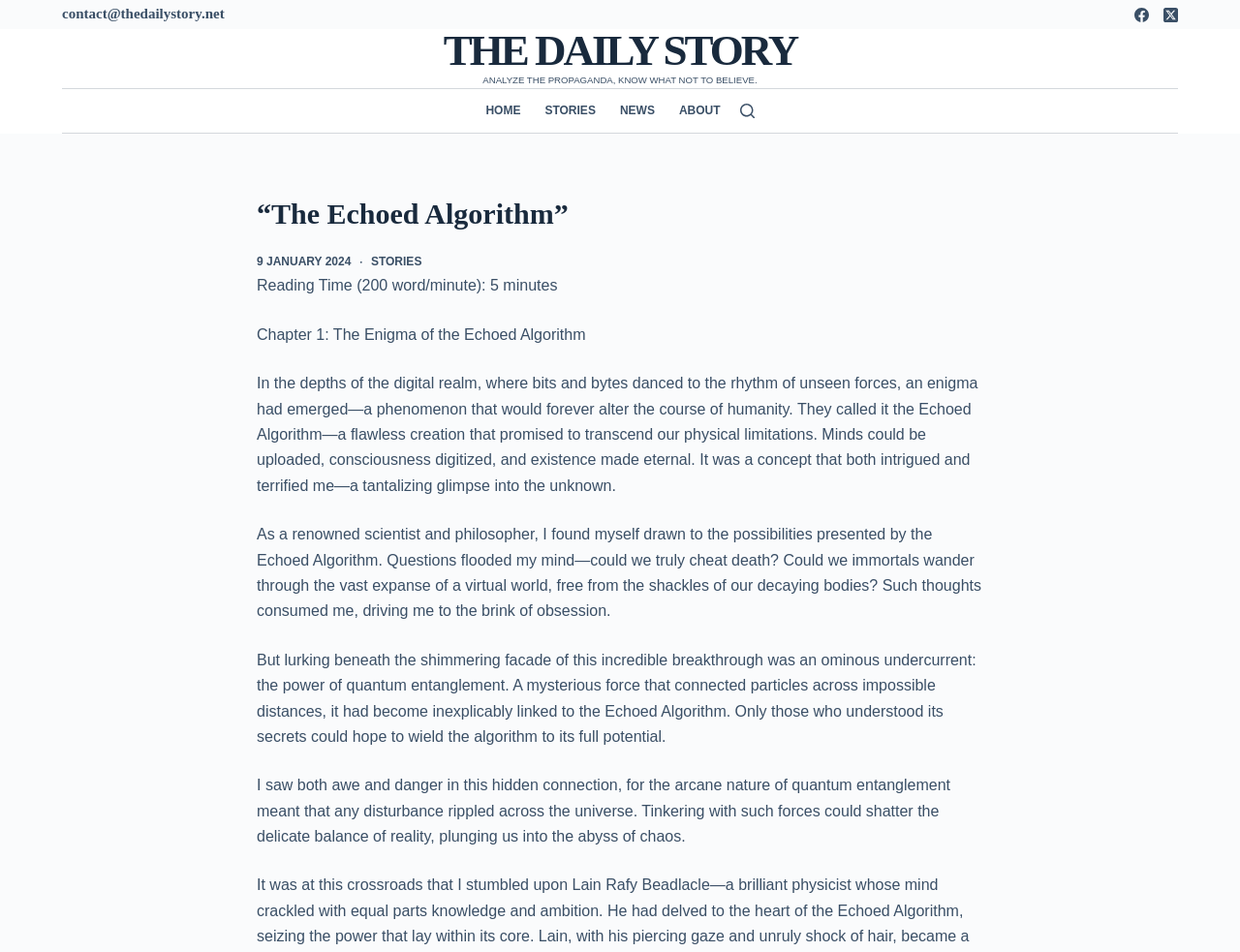Provide a short answer using a single word or phrase for the following question: 
What is the email address provided?

contact@thedailystory.net